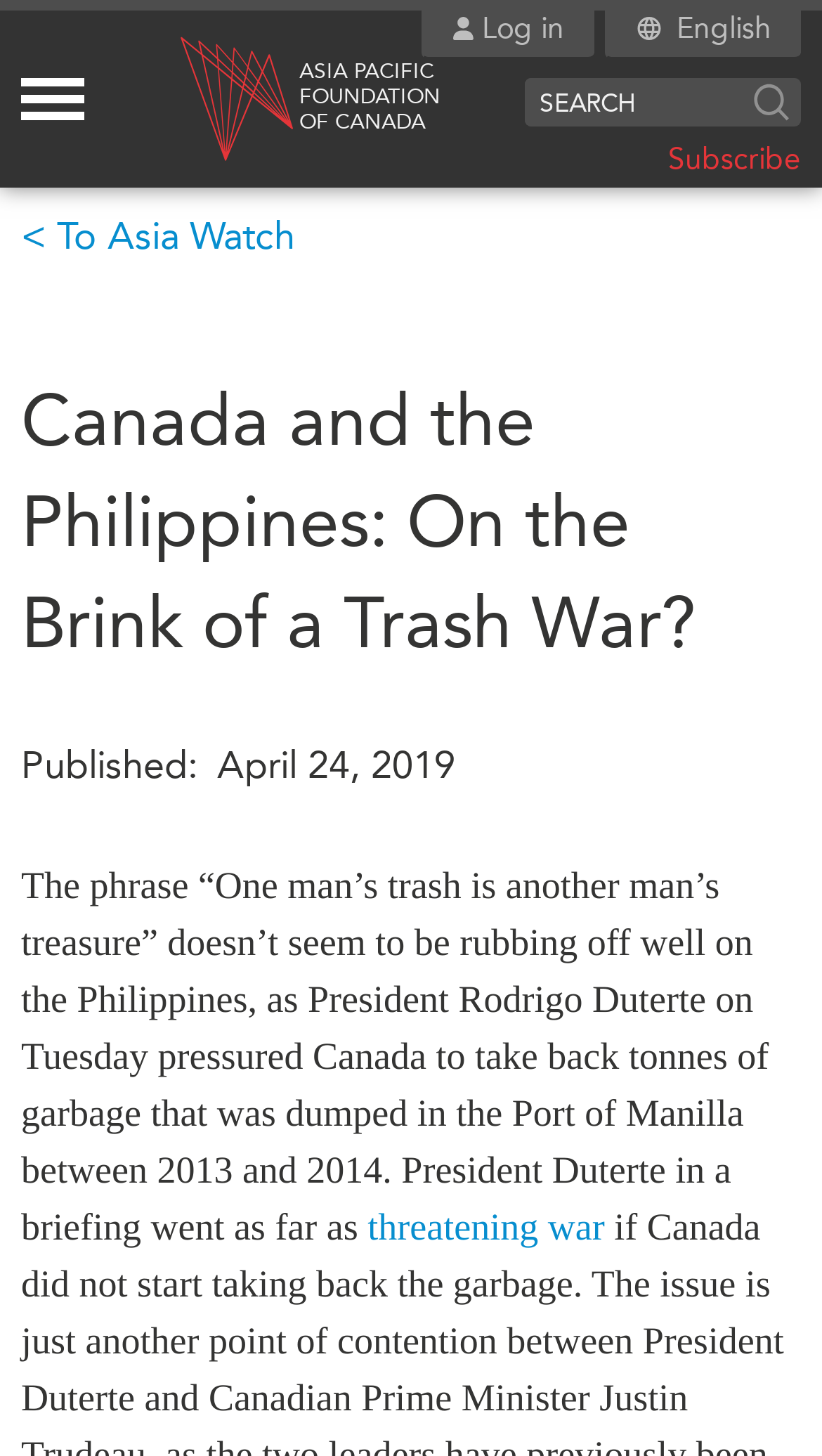What is the name of the organization?
Based on the screenshot, answer the question with a single word or phrase.

Asia Pacific Foundation of Canada